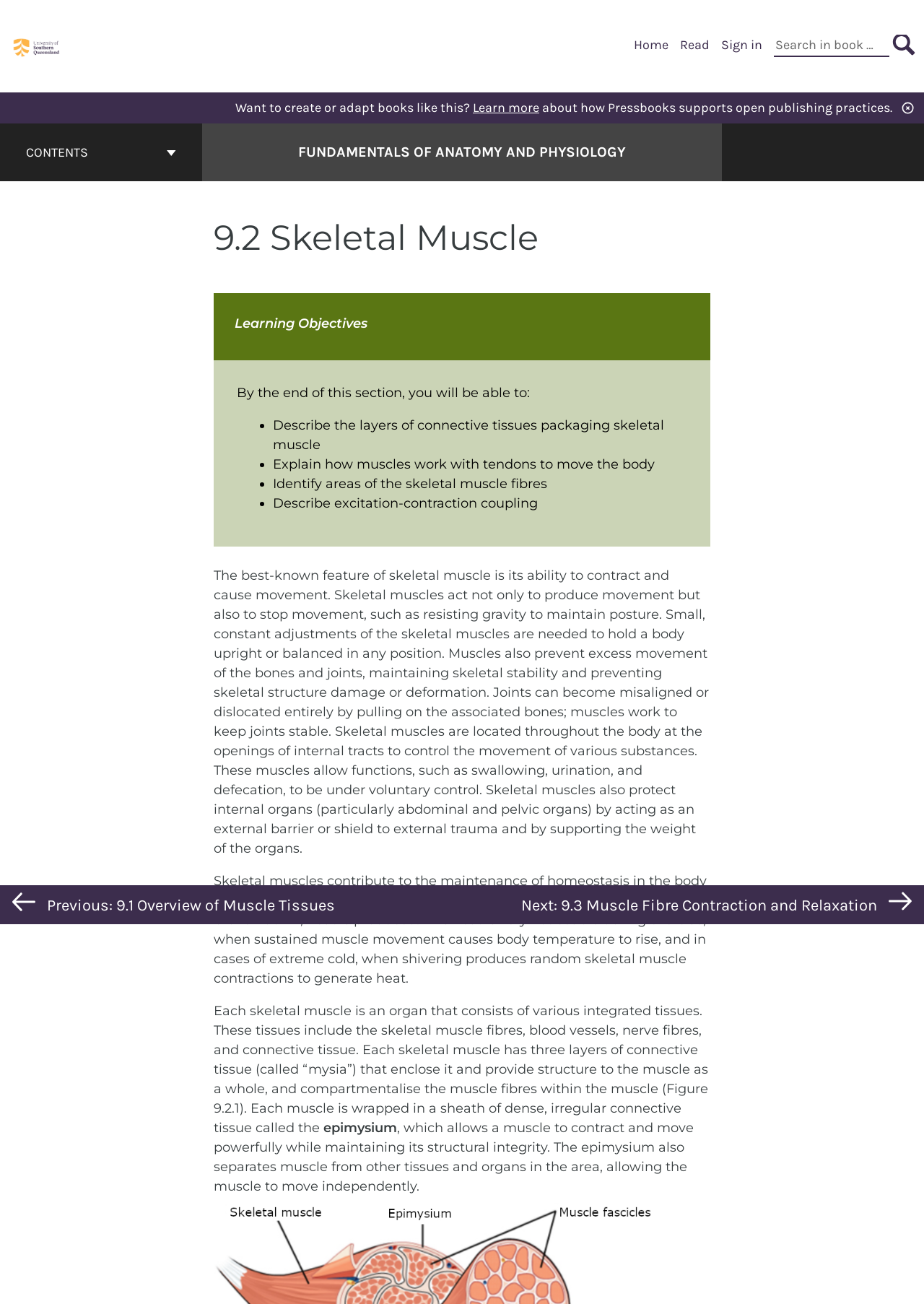Using the details in the image, give a detailed response to the question below:
What is the function of the epimysium?

The epimysium is a layer of connective tissue that wraps around the muscle, allowing it to contract and move powerfully while maintaining its structural integrity, and also separating the muscle from other tissues and organs in the area.